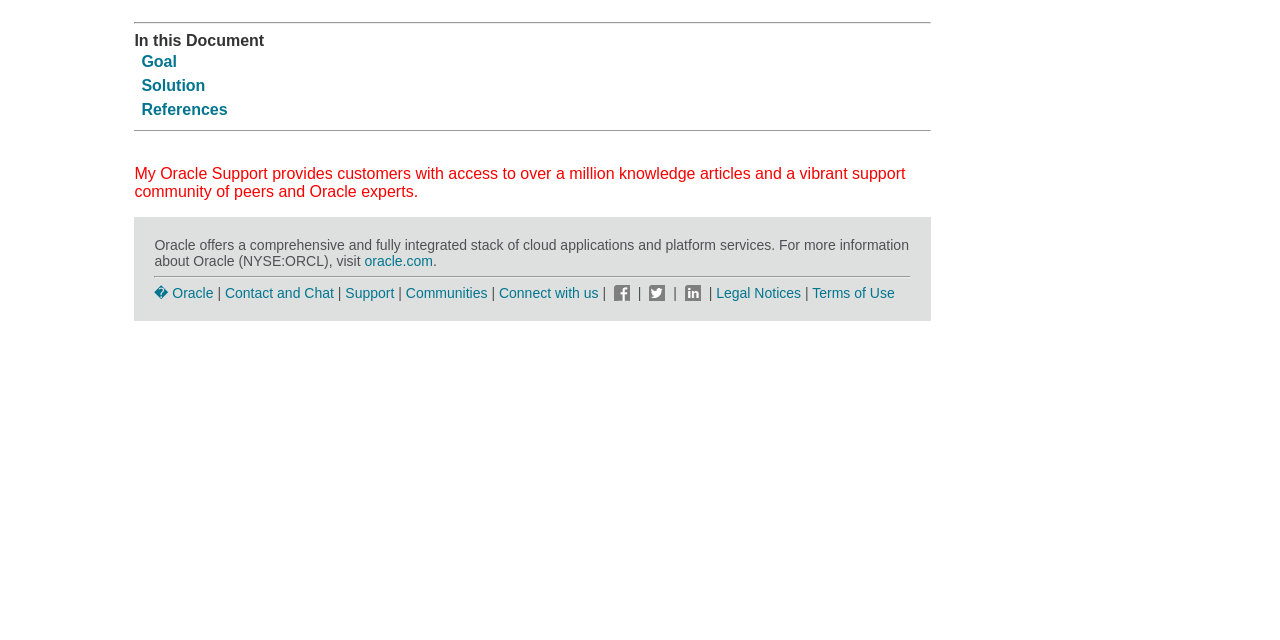Locate and provide the bounding box coordinates for the HTML element that matches this description: "Legal Notices".

[0.56, 0.445, 0.626, 0.47]